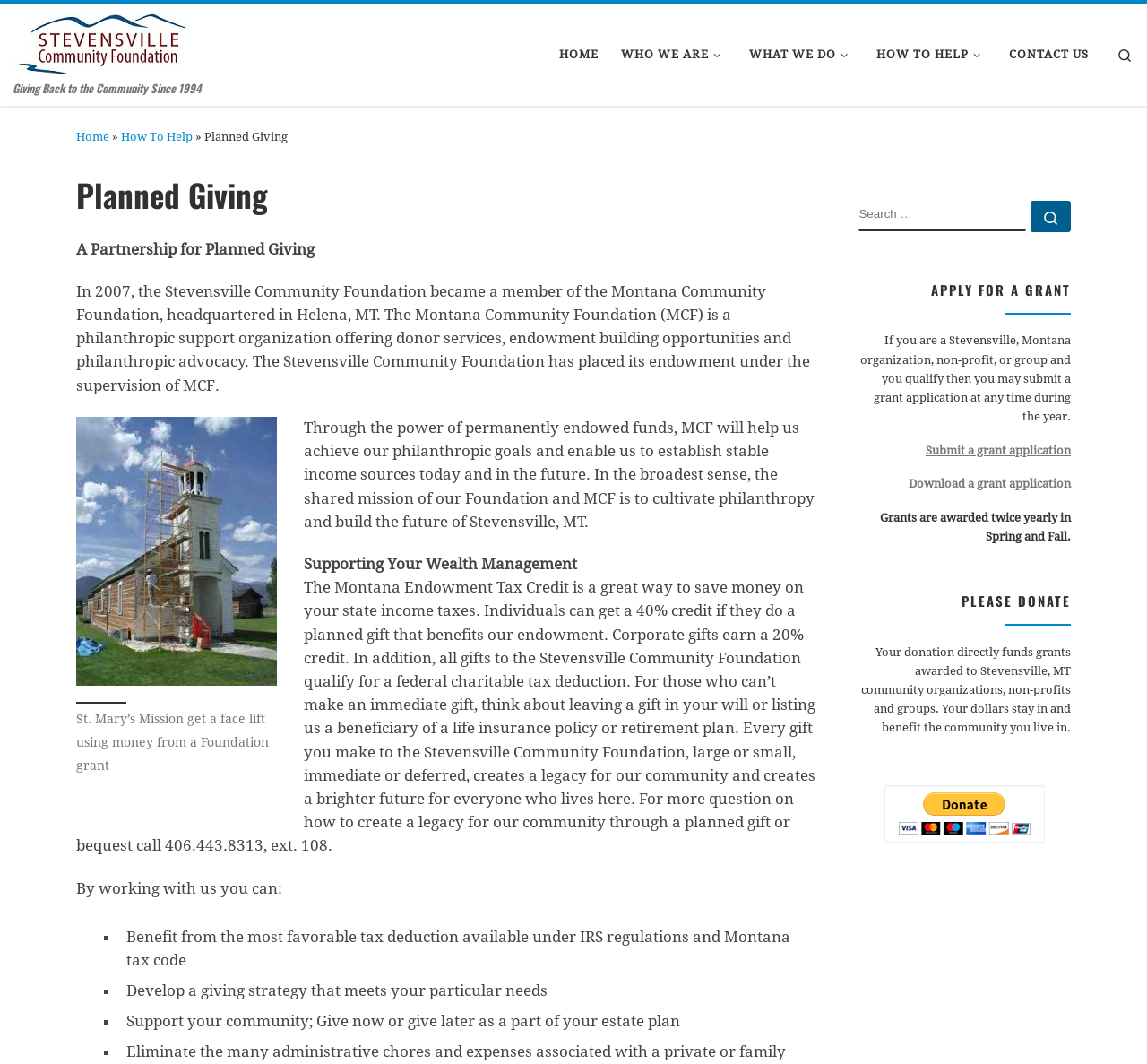Determine the bounding box coordinates of the clickable region to carry out the instruction: "Apply for a grant".

[0.807, 0.417, 0.934, 0.429]